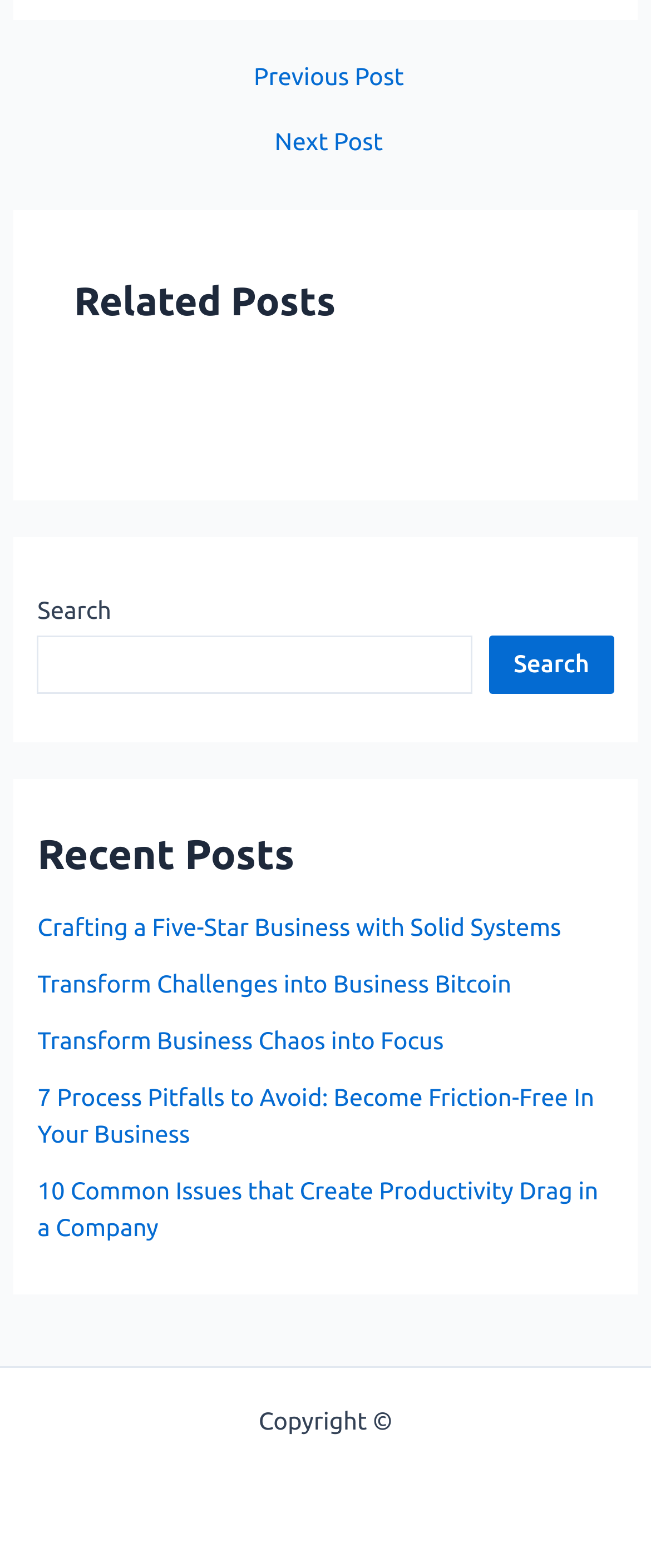What is the purpose of the search box?
Provide a detailed and extensive answer to the question.

The search box is located in the middle of the webpage, and it has a label 'Search' and a button with the same label. This suggests that the search box is intended for users to search the website for specific content.